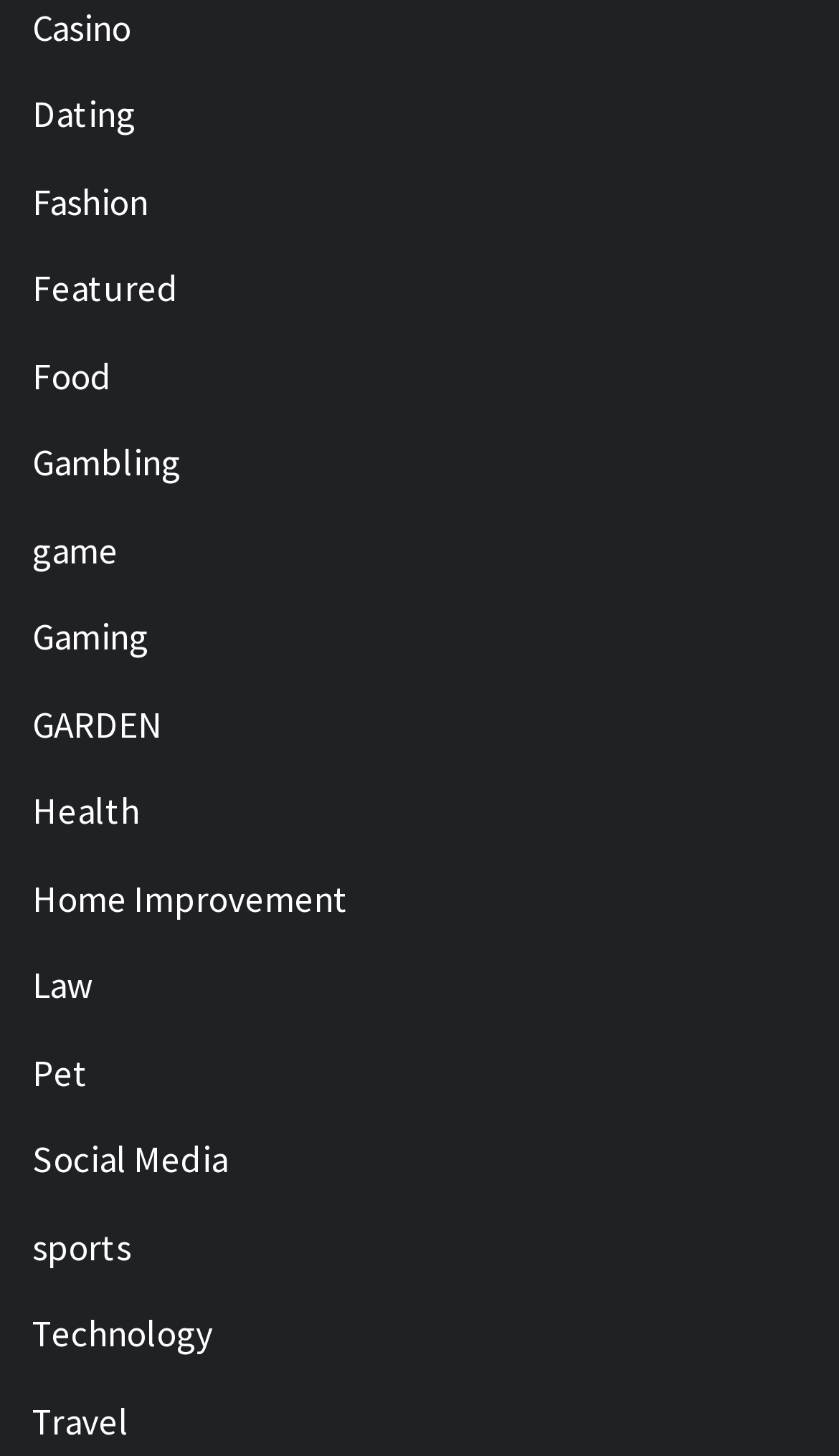Locate the bounding box of the UI element with the following description: "Law".

[0.038, 0.66, 0.11, 0.693]